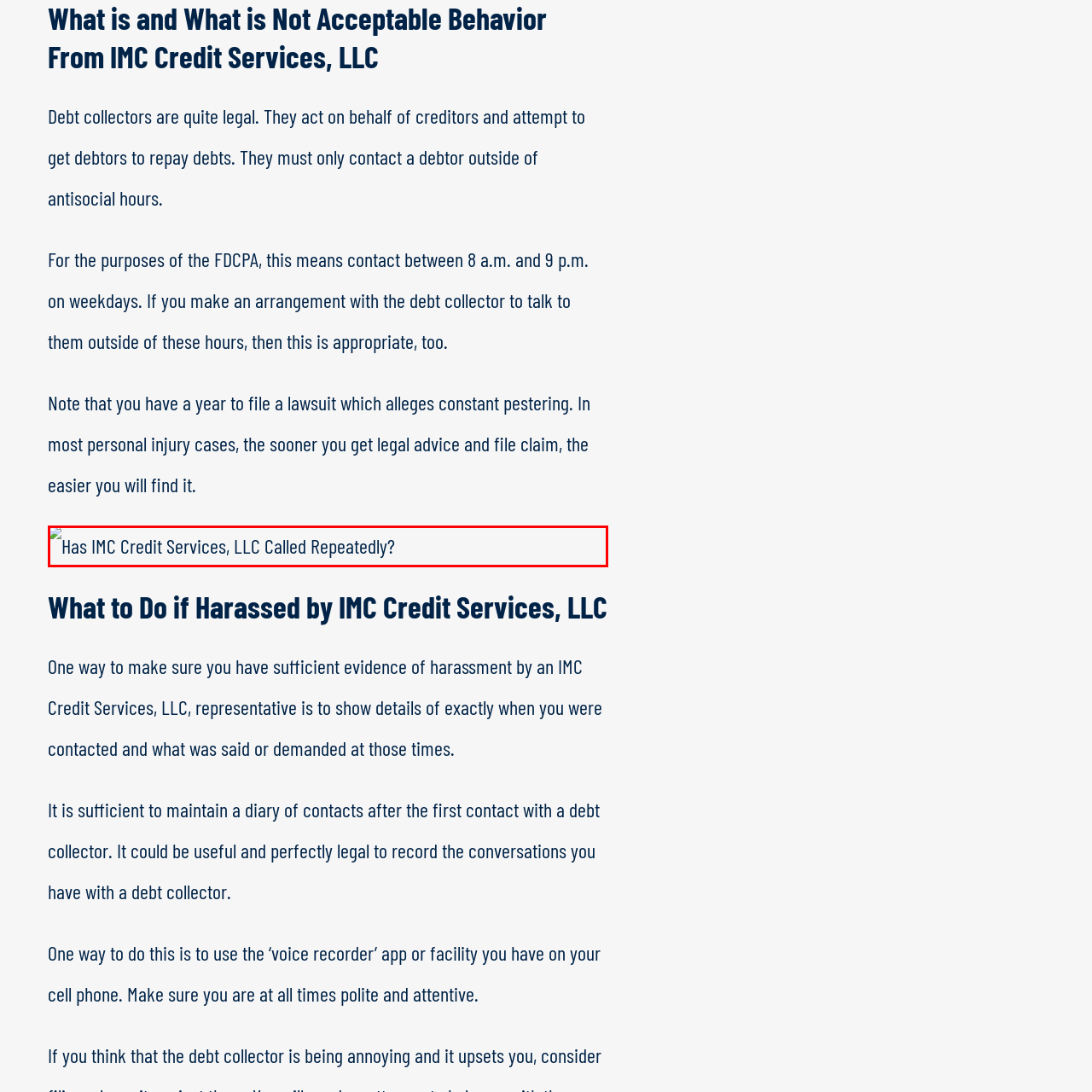Look at the area highlighted in the red box, What is the focus of the title header? Please provide an answer in a single word or phrase.

Concerns related to harassment